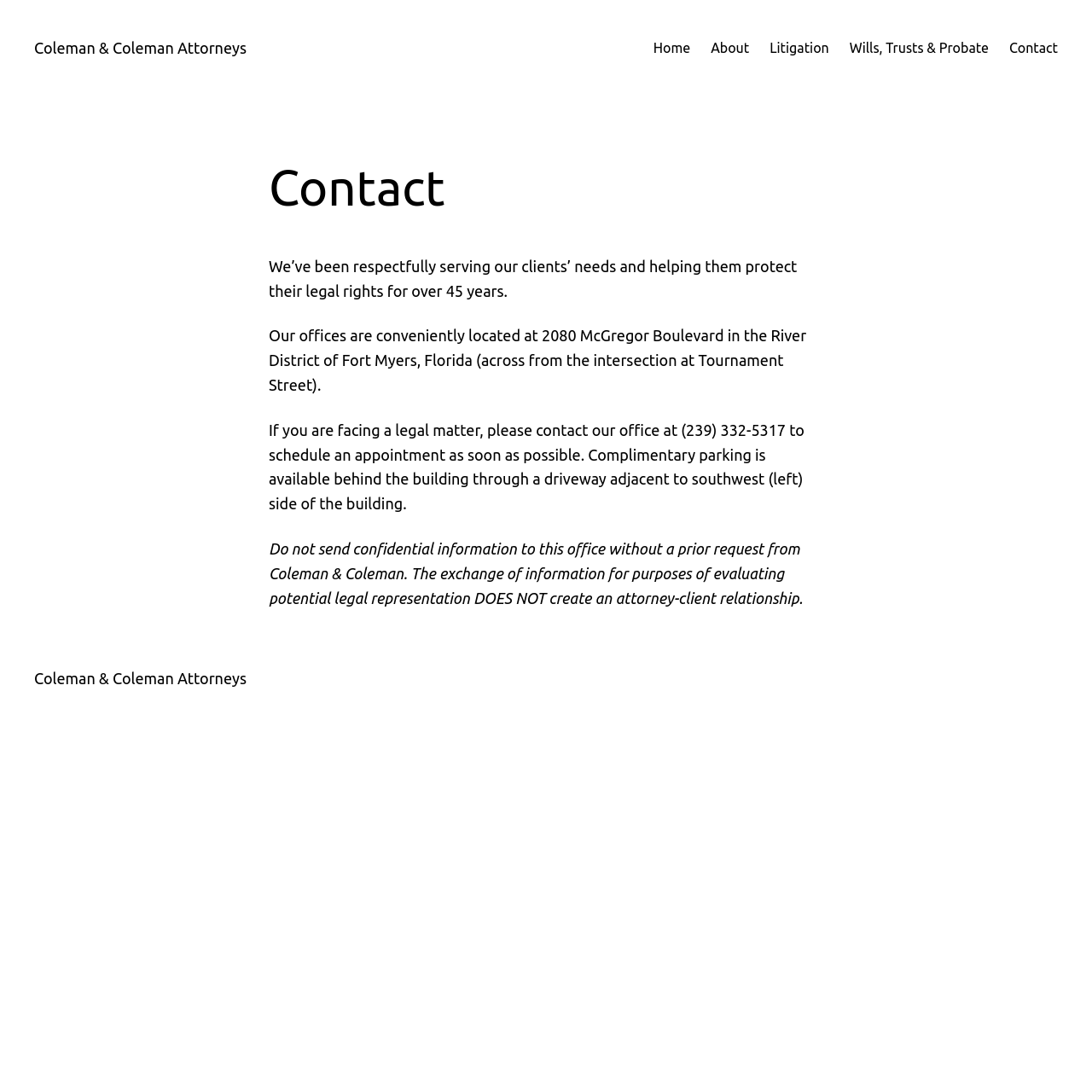Locate the bounding box of the UI element with the following description: "Coleman & Coleman Attorneys".

[0.031, 0.613, 0.226, 0.629]